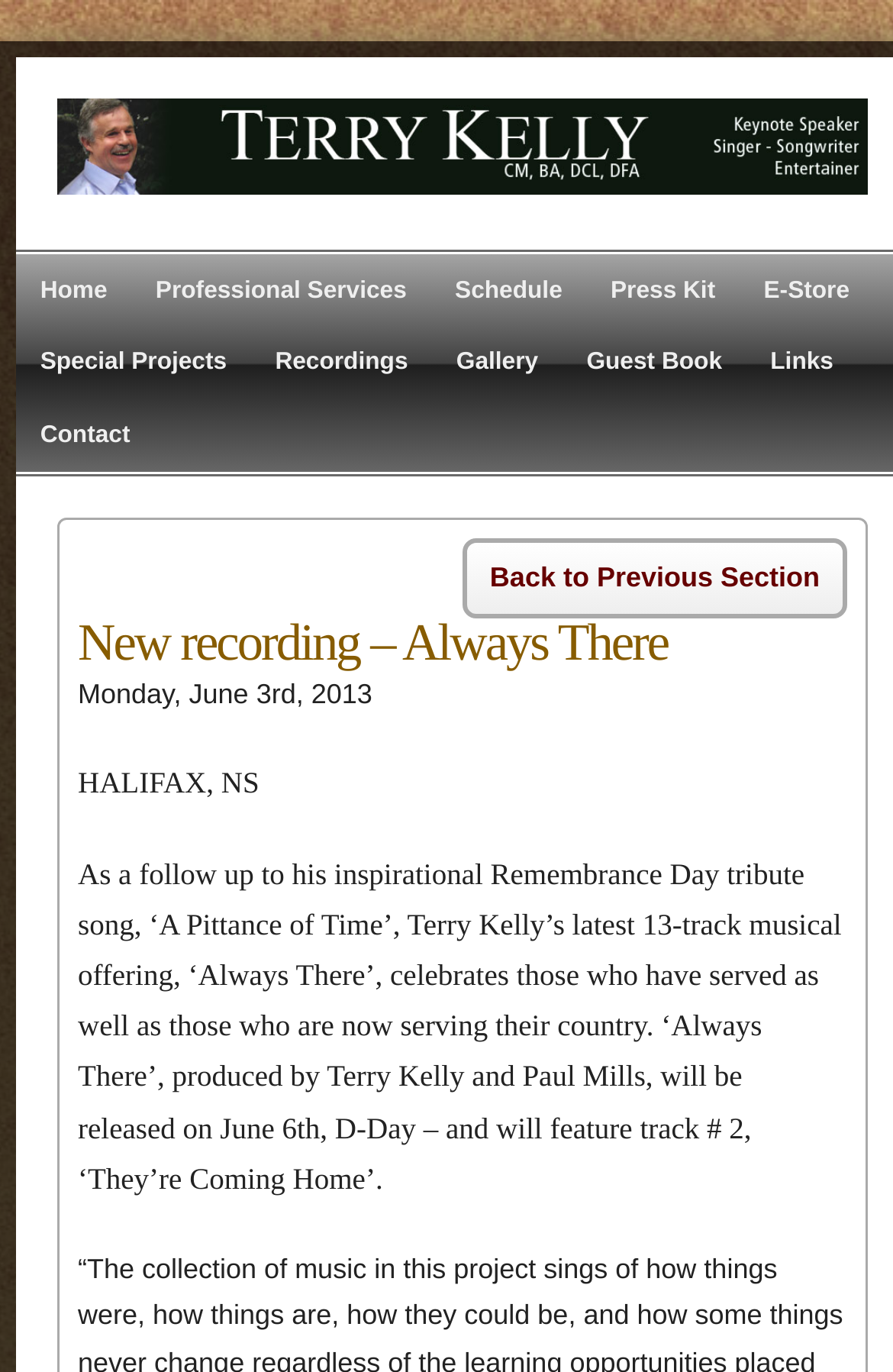Determine the primary headline of the webpage.

New recording – Always There